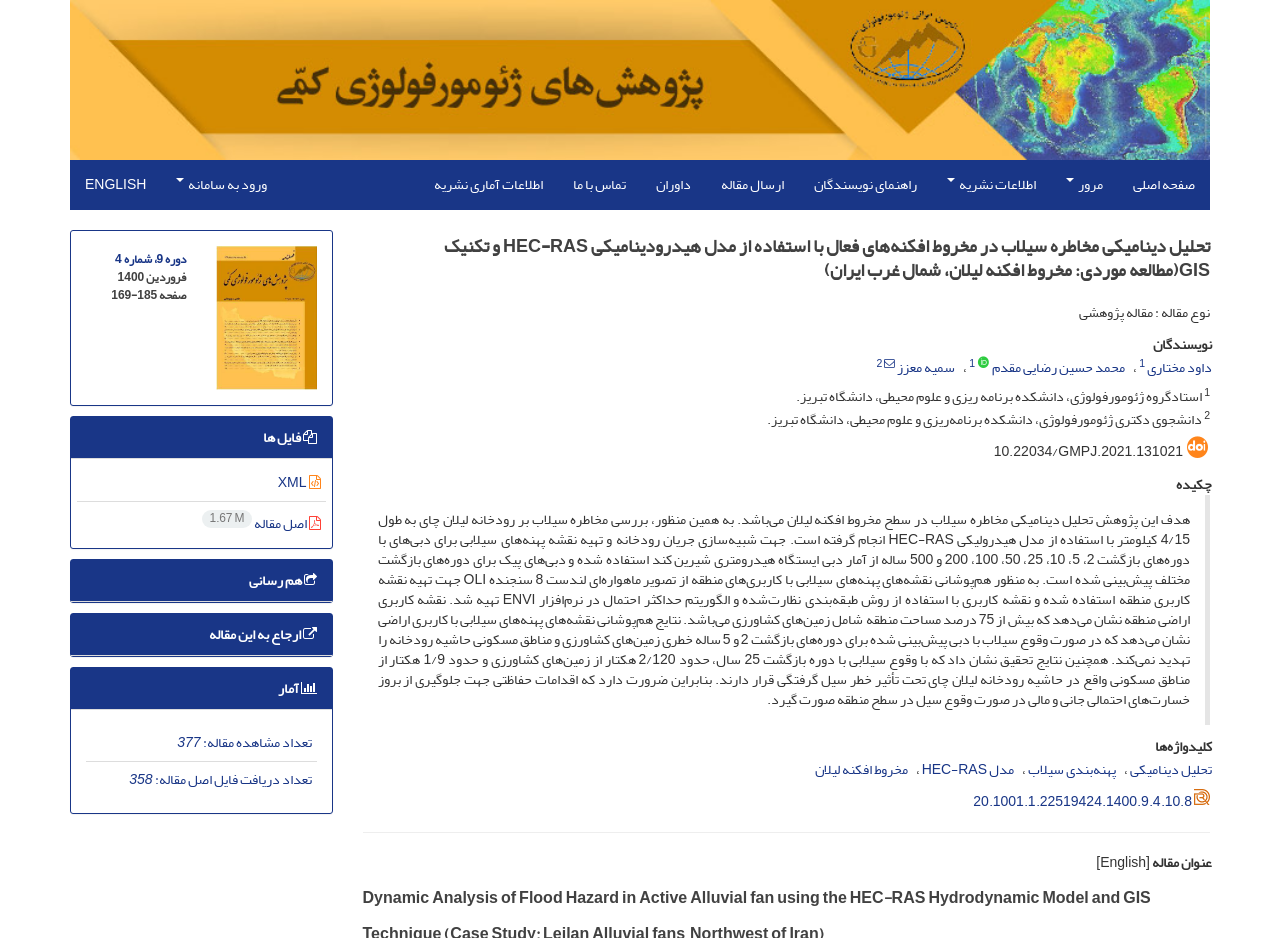Please determine the bounding box coordinates for the element that should be clicked to follow these instructions: "view January 2023".

None